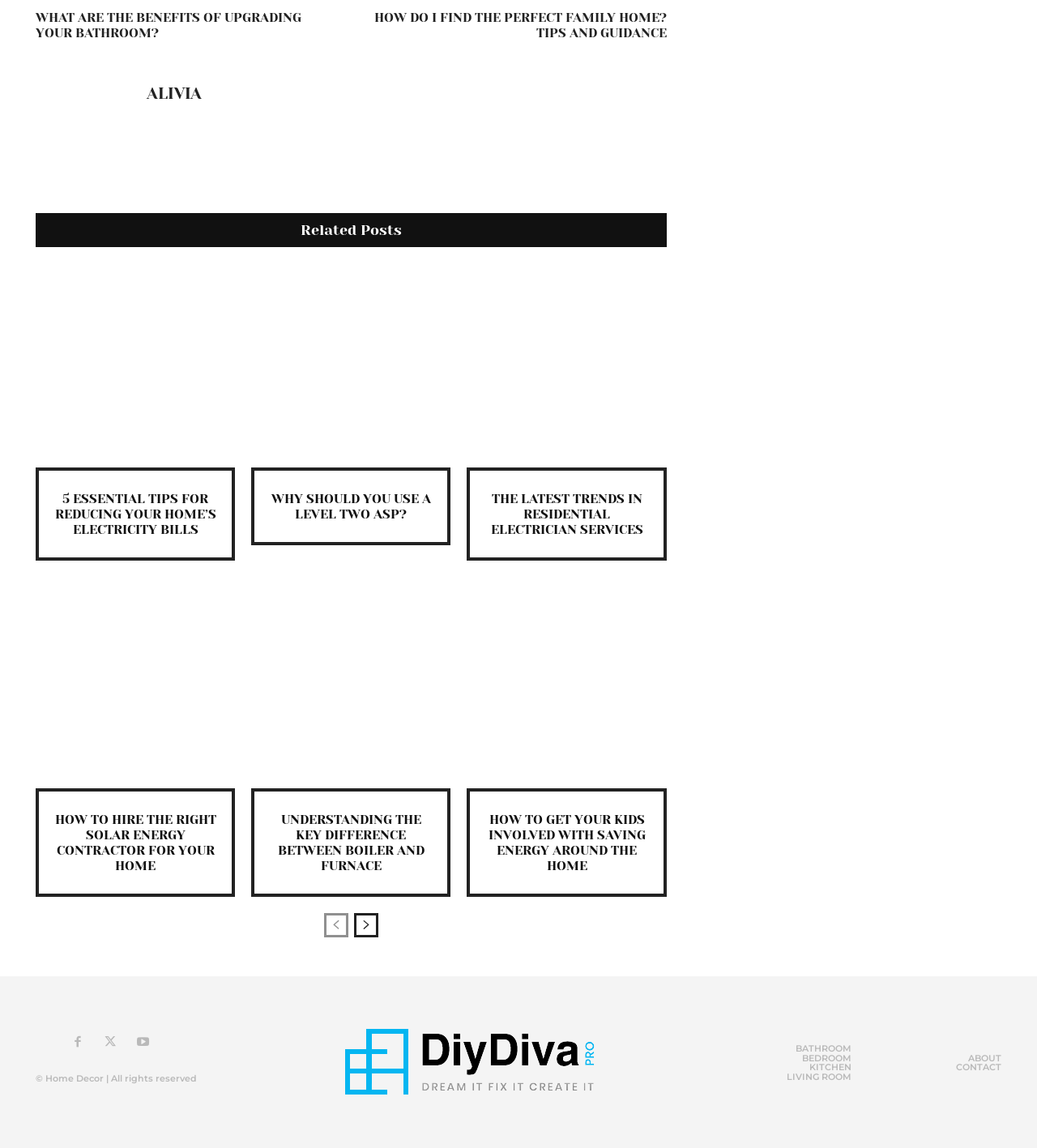Indicate the bounding box coordinates of the element that needs to be clicked to satisfy the following instruction: "Click on 'Logo'". The coordinates should be four float numbers between 0 and 1, i.e., [left, top, right, bottom].

[0.275, 0.893, 0.677, 0.958]